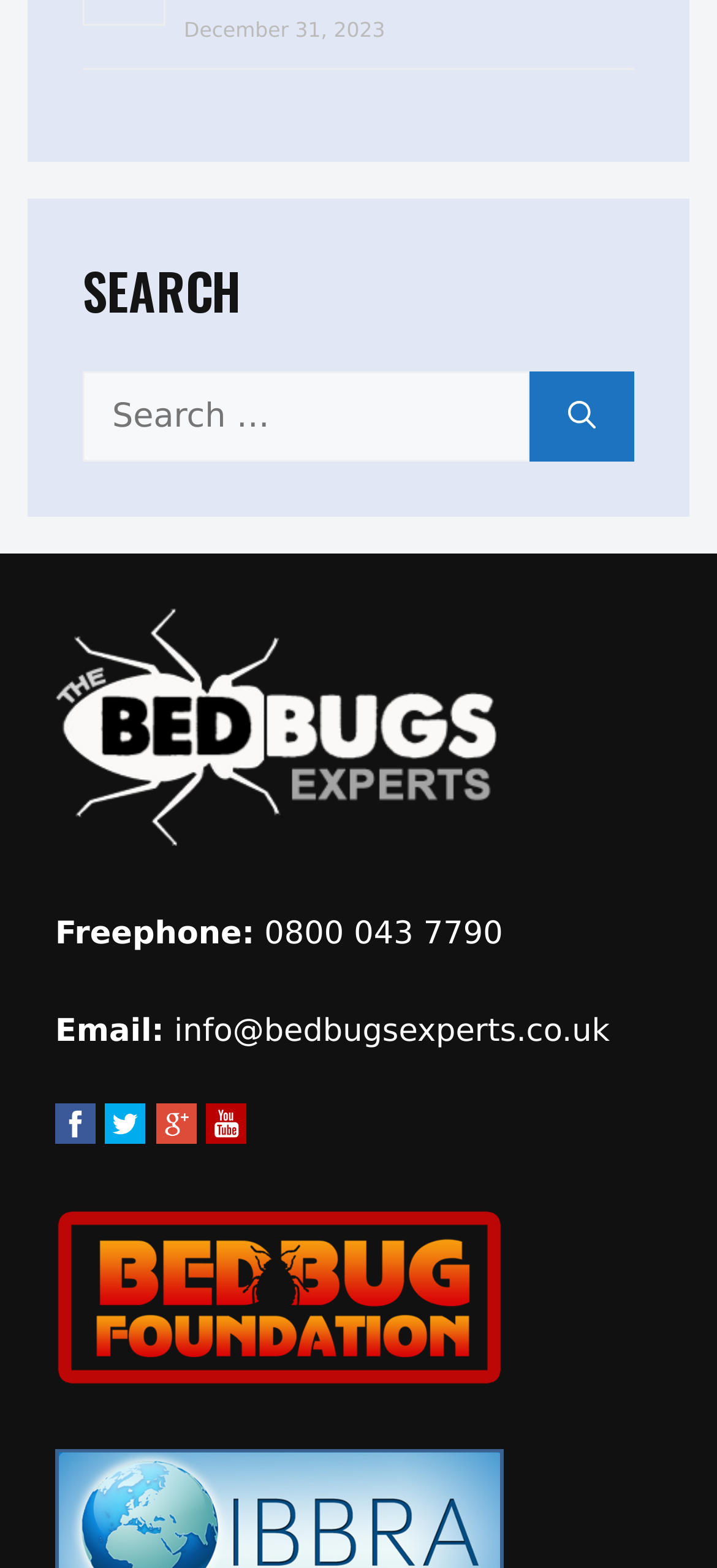Please identify the bounding box coordinates of the element that needs to be clicked to execute the following command: "Send an email". Provide the bounding box using four float numbers between 0 and 1, formatted as [left, top, right, bottom].

[0.243, 0.646, 0.85, 0.669]